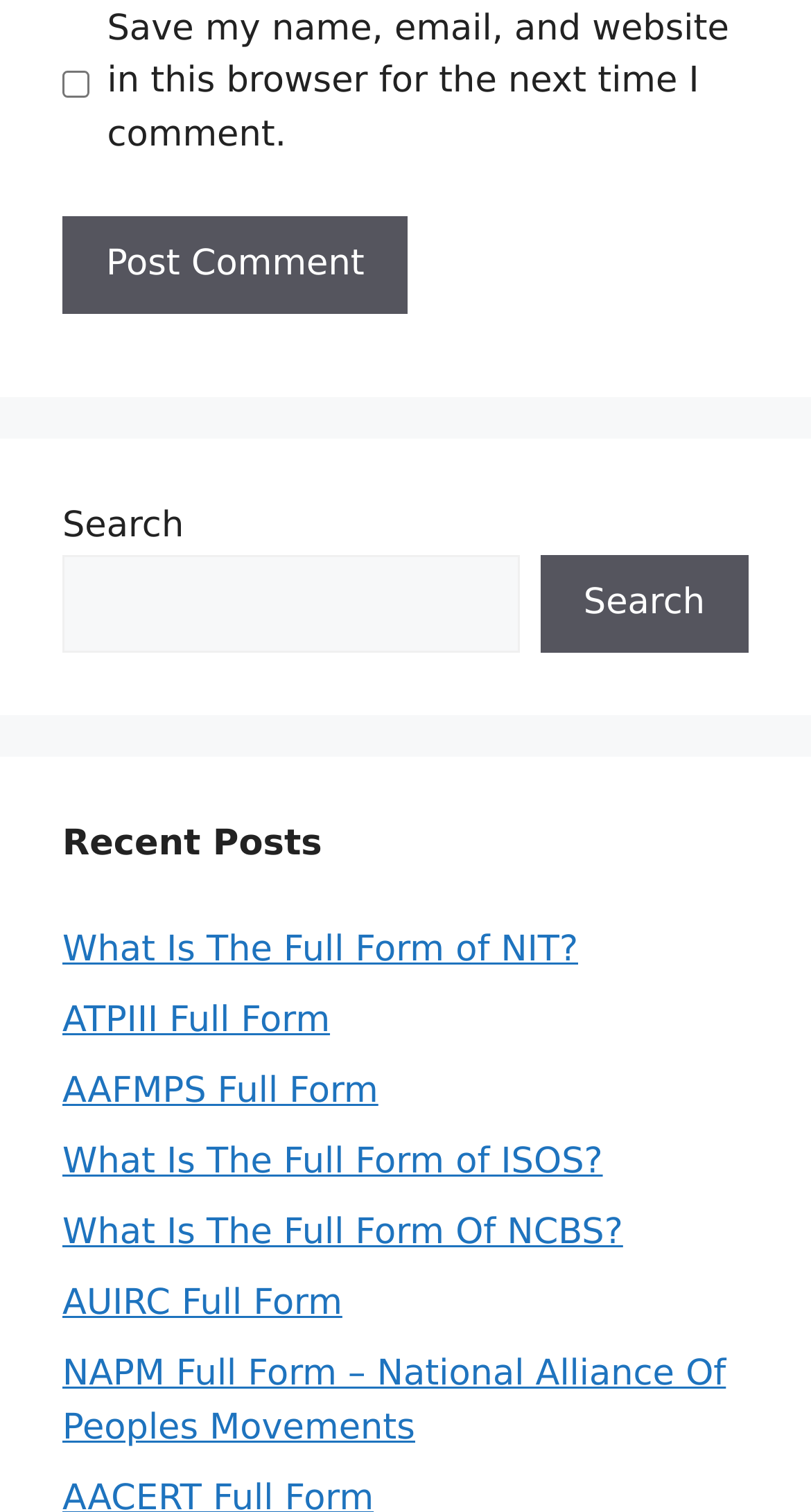How many links are there in the recent posts section?
Refer to the image and provide a detailed answer to the question.

I counted the number of links in the section labeled 'Recent Posts' and found 7 links, each with a different title.